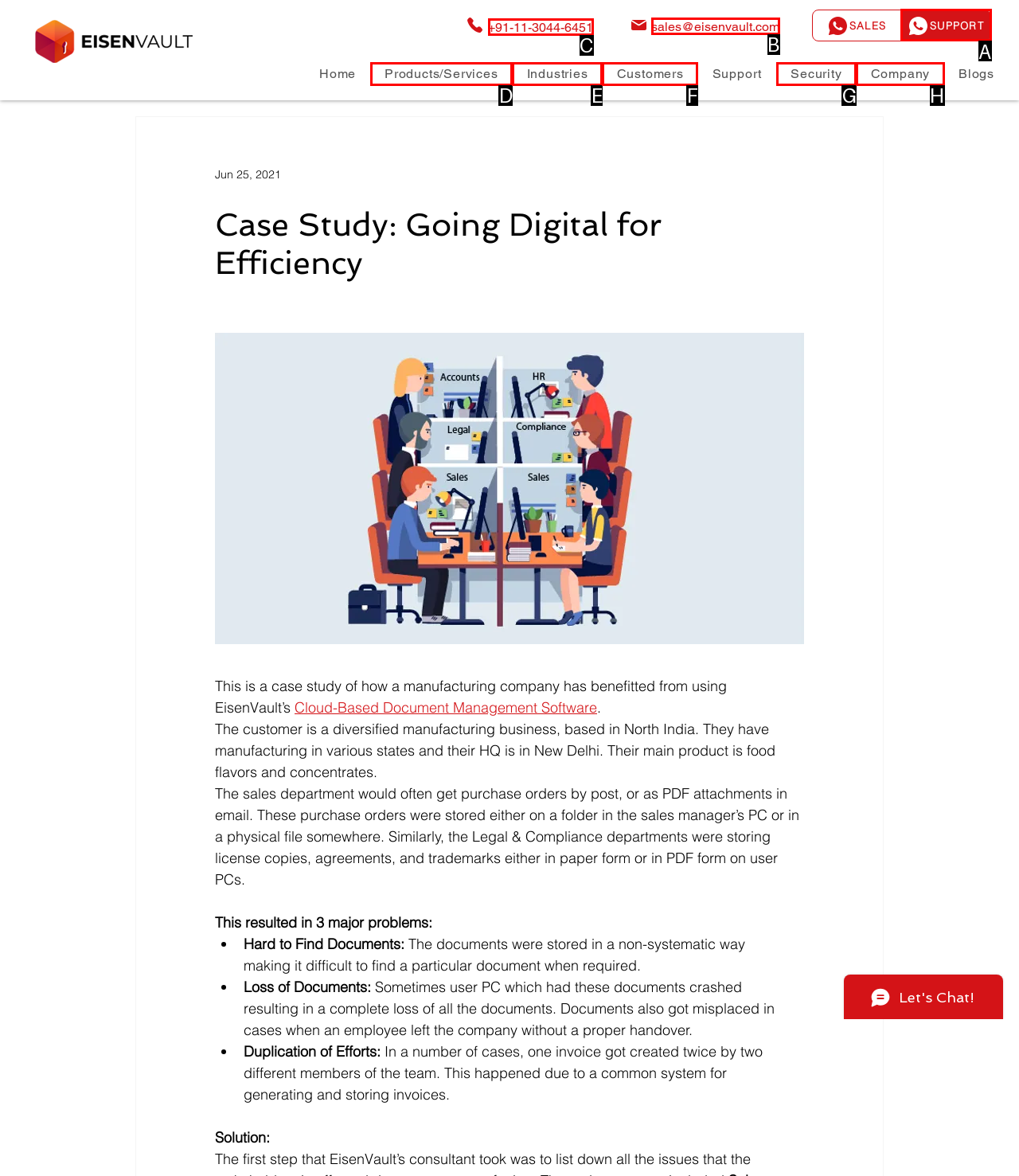Point out the UI element to be clicked for this instruction: View support page. Provide the answer as the letter of the chosen element.

A